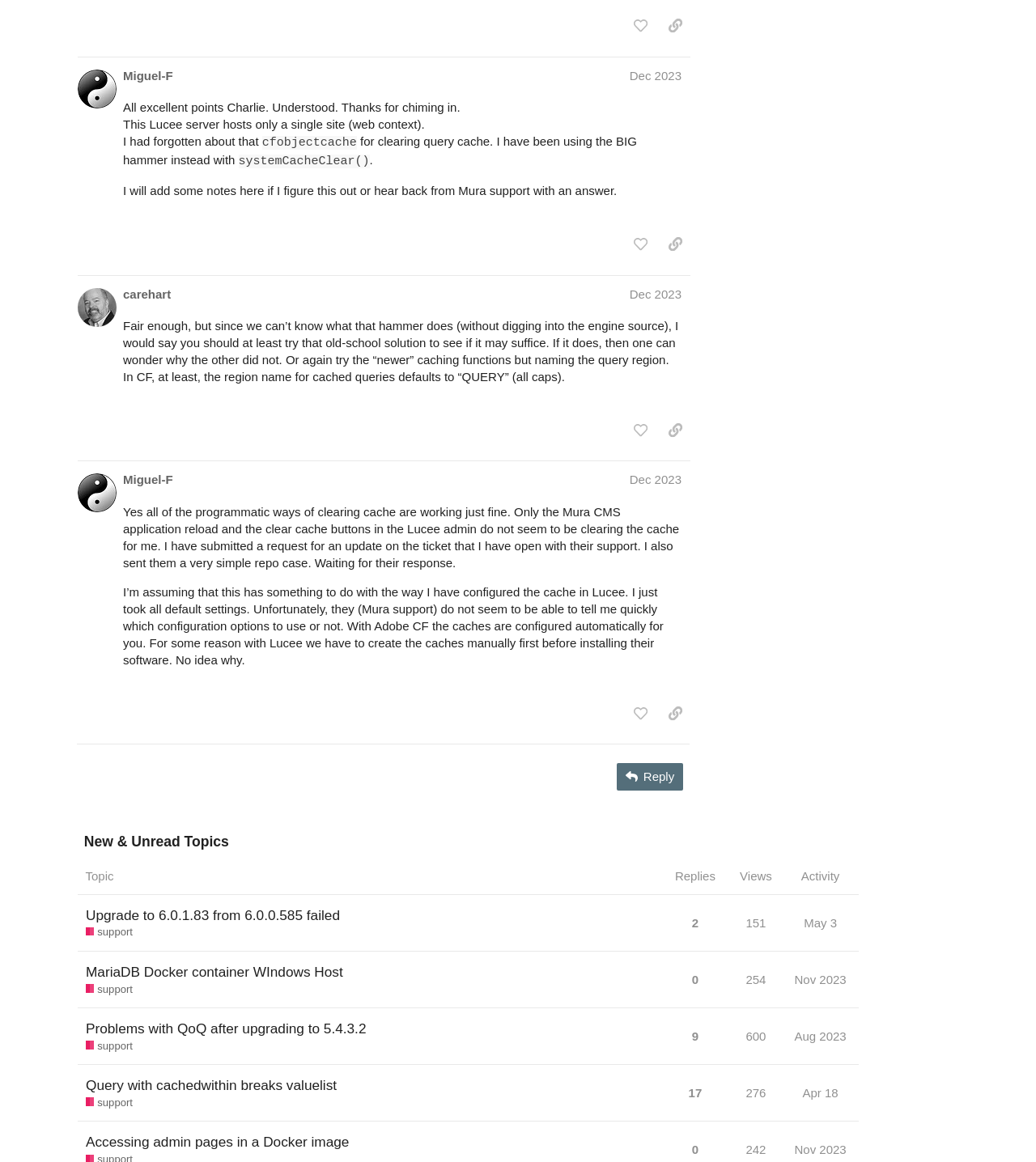What is the purpose of the 'Reply' button?
Using the information presented in the image, please offer a detailed response to the question.

The 'Reply' button is located at the bottom of the webpage, and its purpose is to allow users to respond to a post or start a new conversation. This button is likely to be used to engage in discussions and provide feedback to other users.